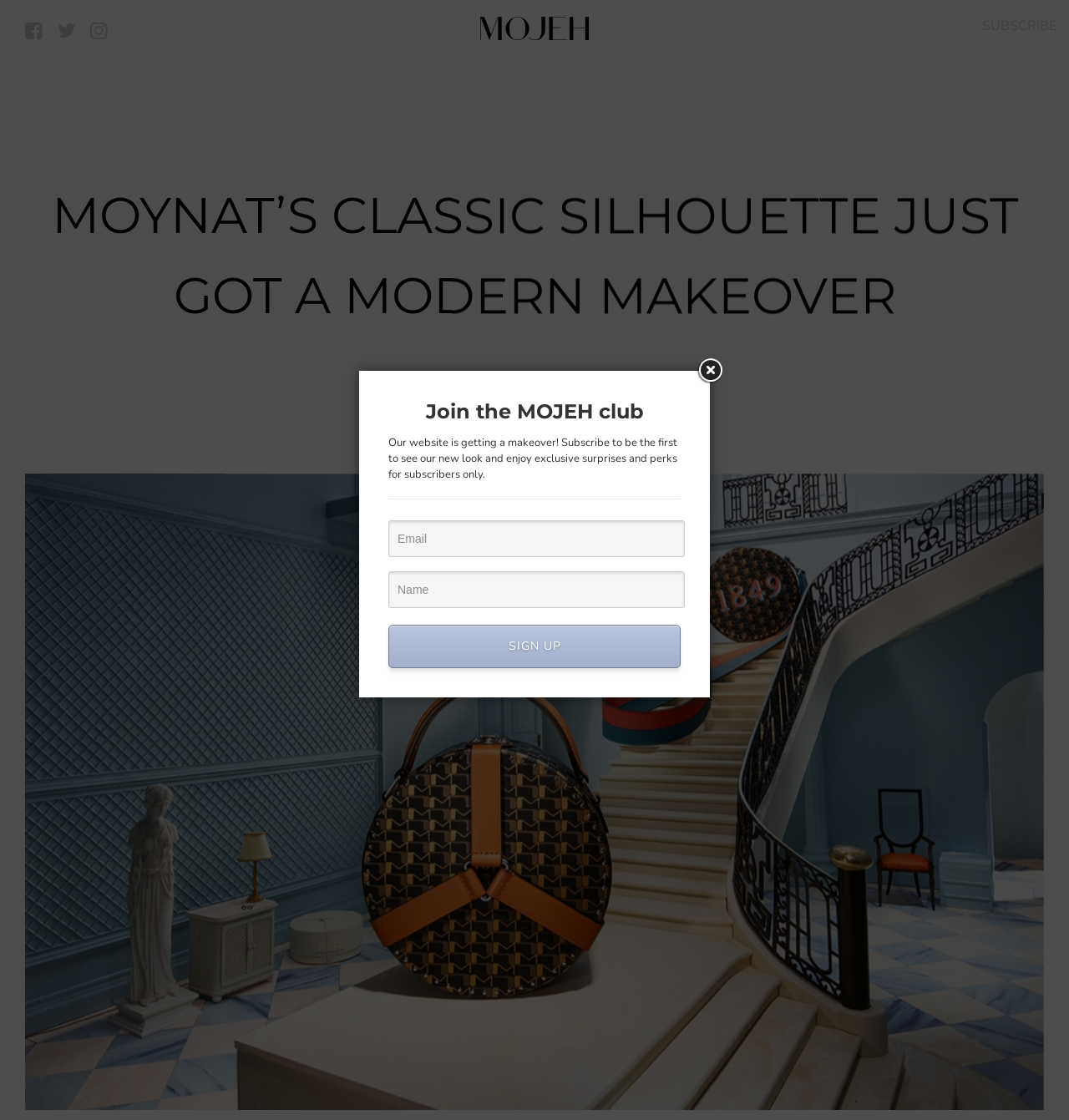What is the purpose of the textboxes?
From the image, provide a succinct answer in one word or a short phrase.

Subscription